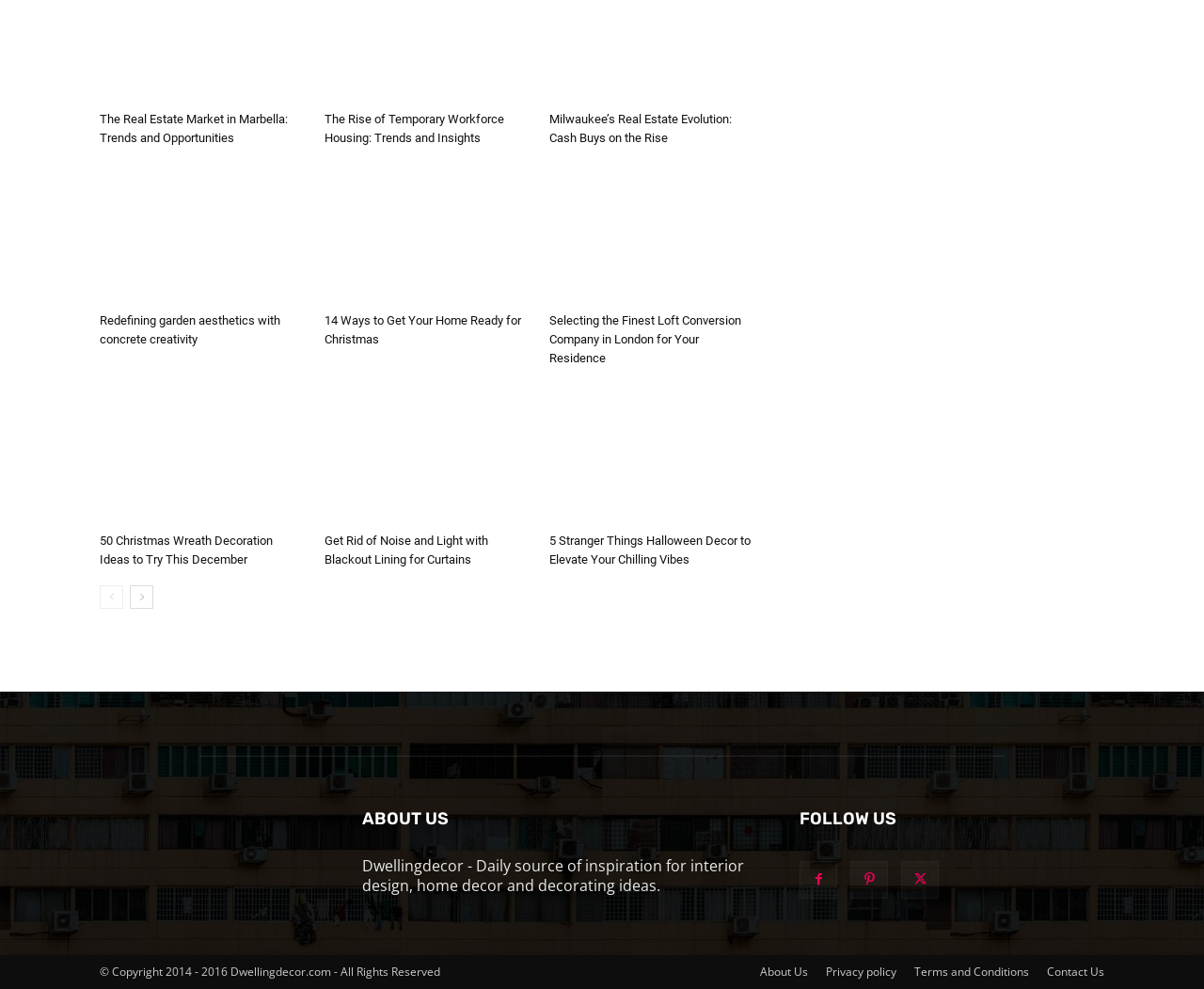Reply to the question with a brief word or phrase: What is the name of the website?

Dwellingdecor